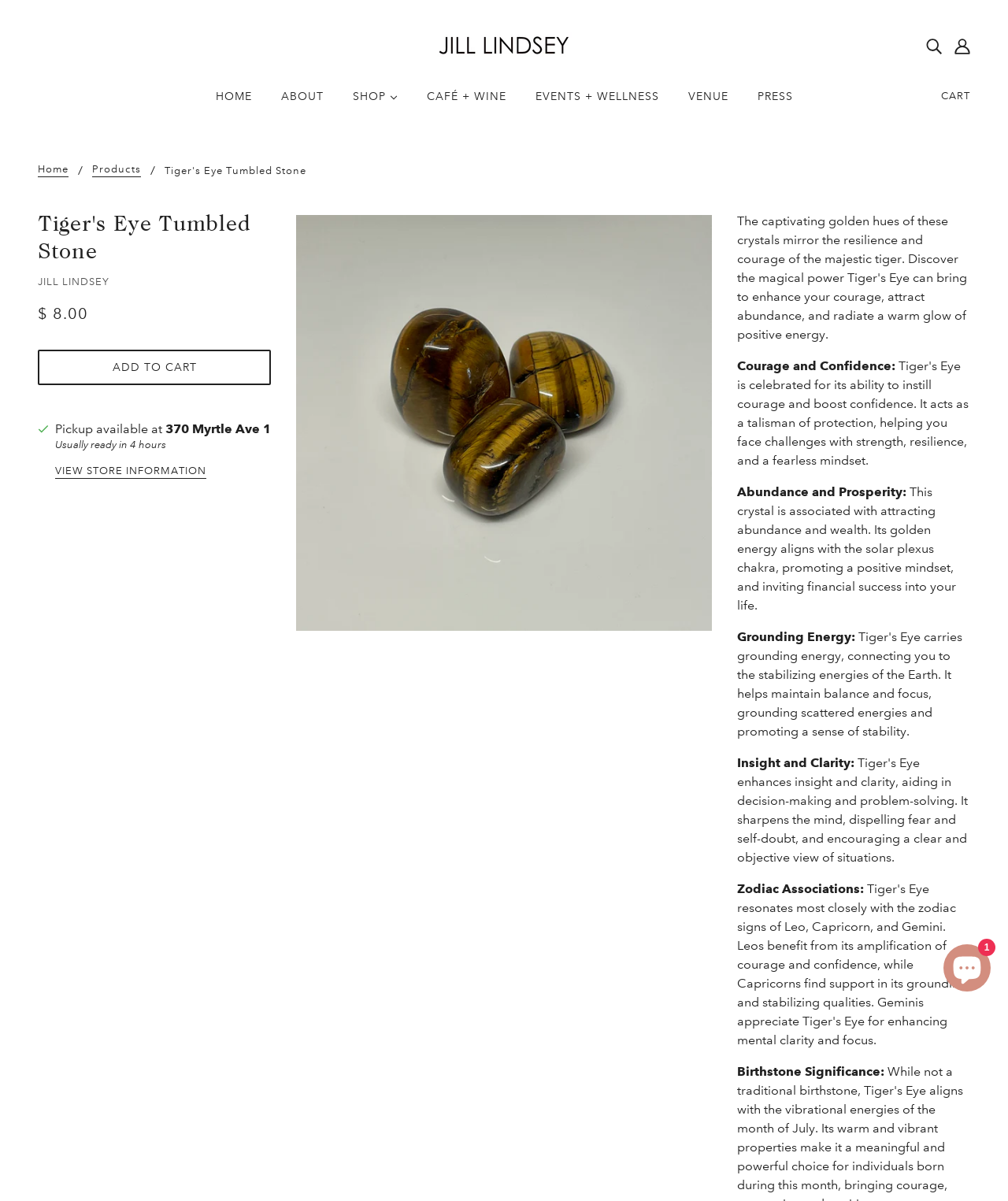What is the purpose of the Tiger's Eye crystal?
Kindly answer the question with as much detail as you can.

I inferred the answer by reading the text associated with the crystal, which mentions that it is 'associated with attracting abundance and wealth' and 'promotes a positive mindset, and inviting financial success into your life'.